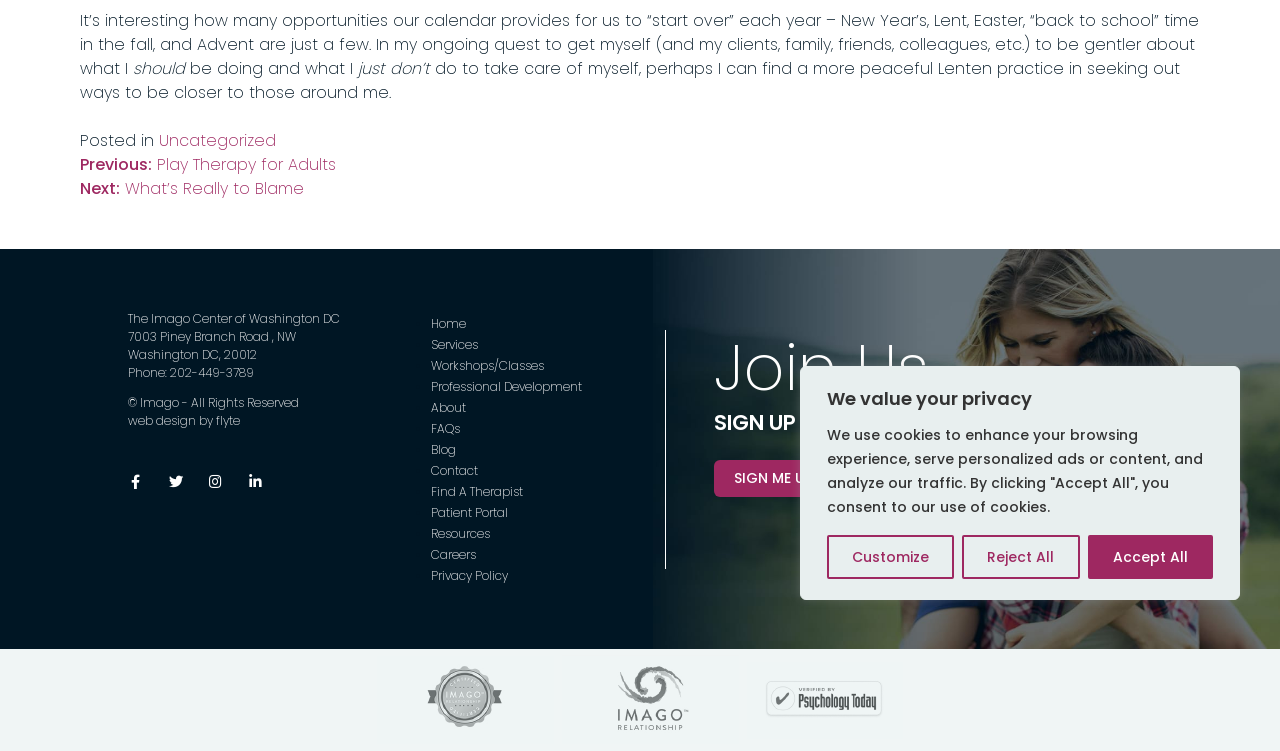Given the element description, predict the bounding box coordinates in the format (top-left x, top-left y, bottom-right x, bottom-right y). Make sure all values are between 0 and 1. Here is the element description: Reject All

[0.752, 0.712, 0.843, 0.771]